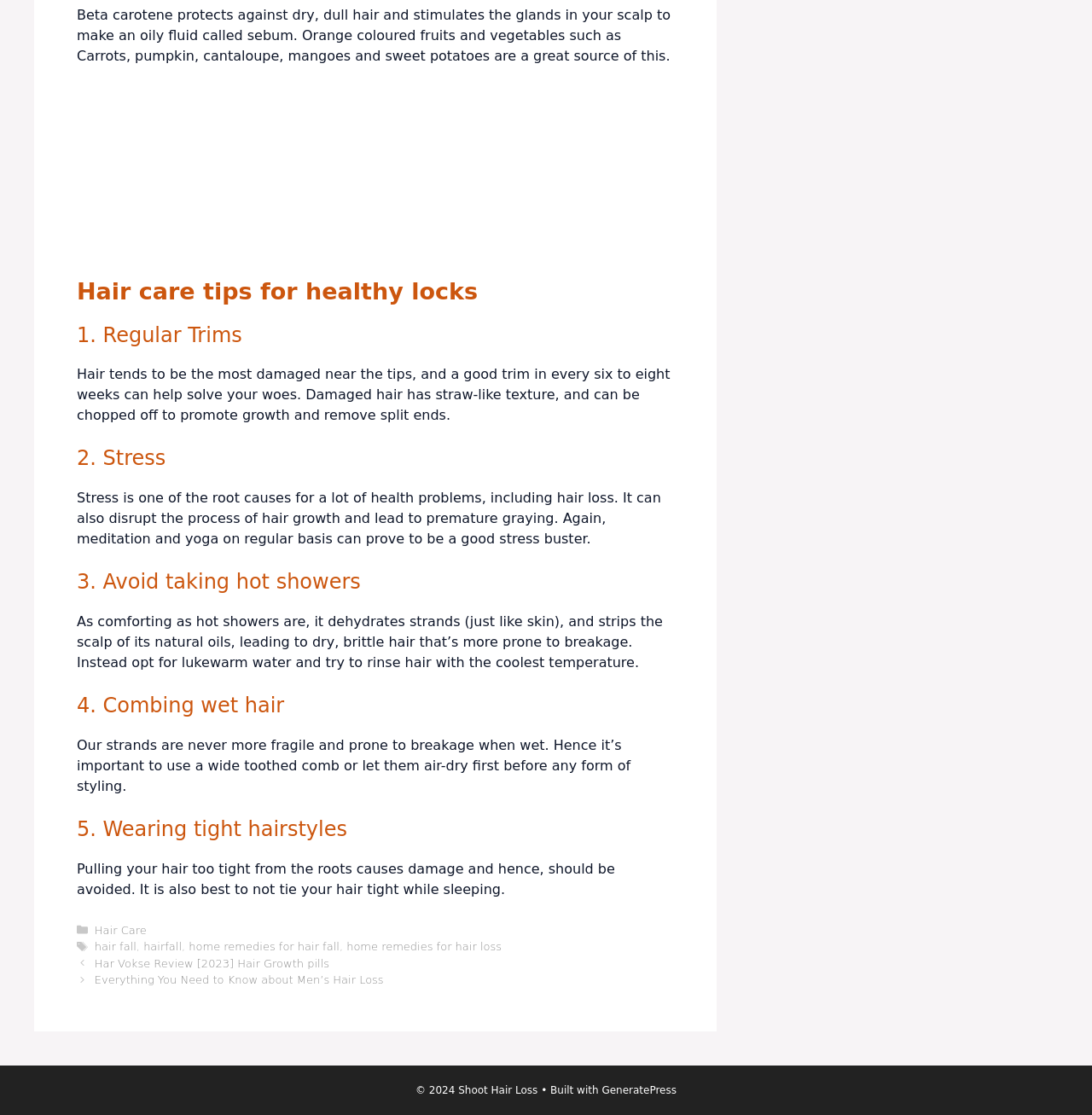What is the benefit of eating orange fruits and vegetables?
Based on the screenshot, provide a one-word or short-phrase response.

Protects against dry hair